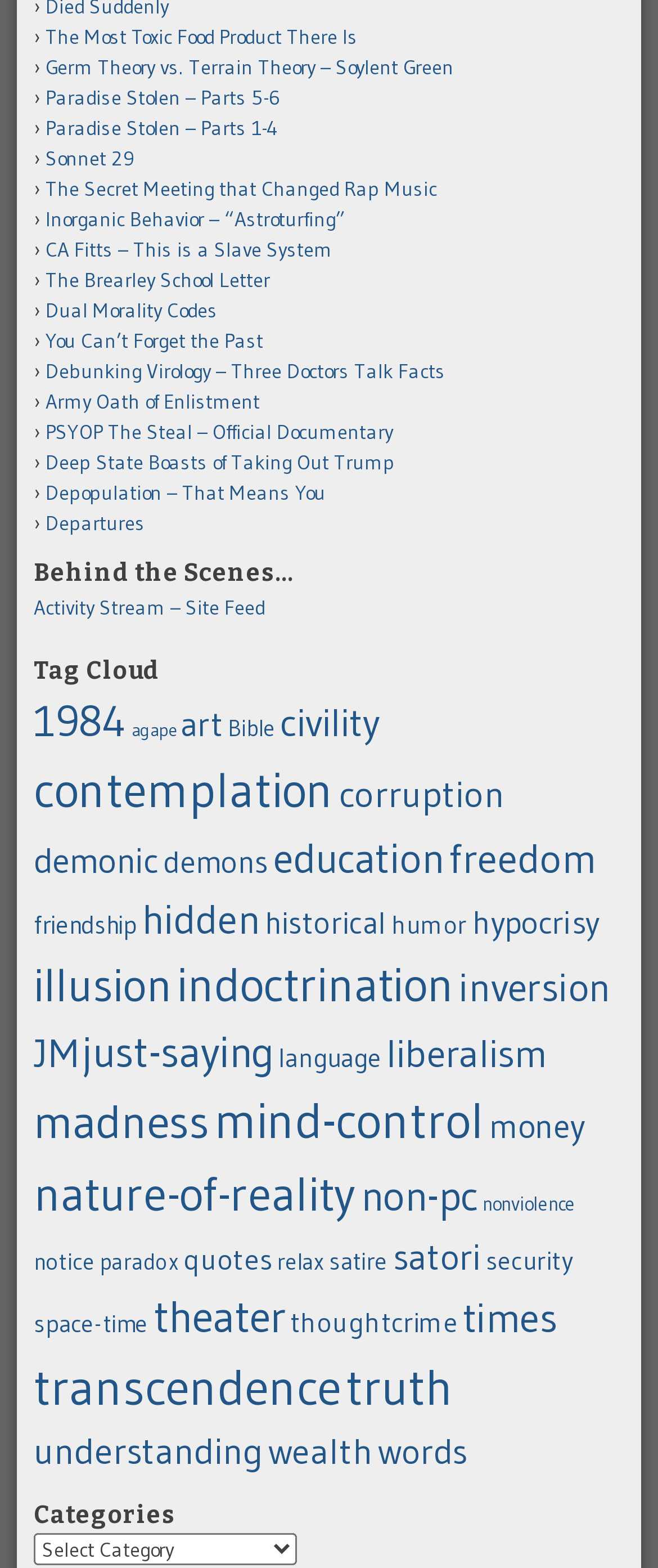Please respond to the question with a concise word or phrase:
How many categories are there on the webpage?

1